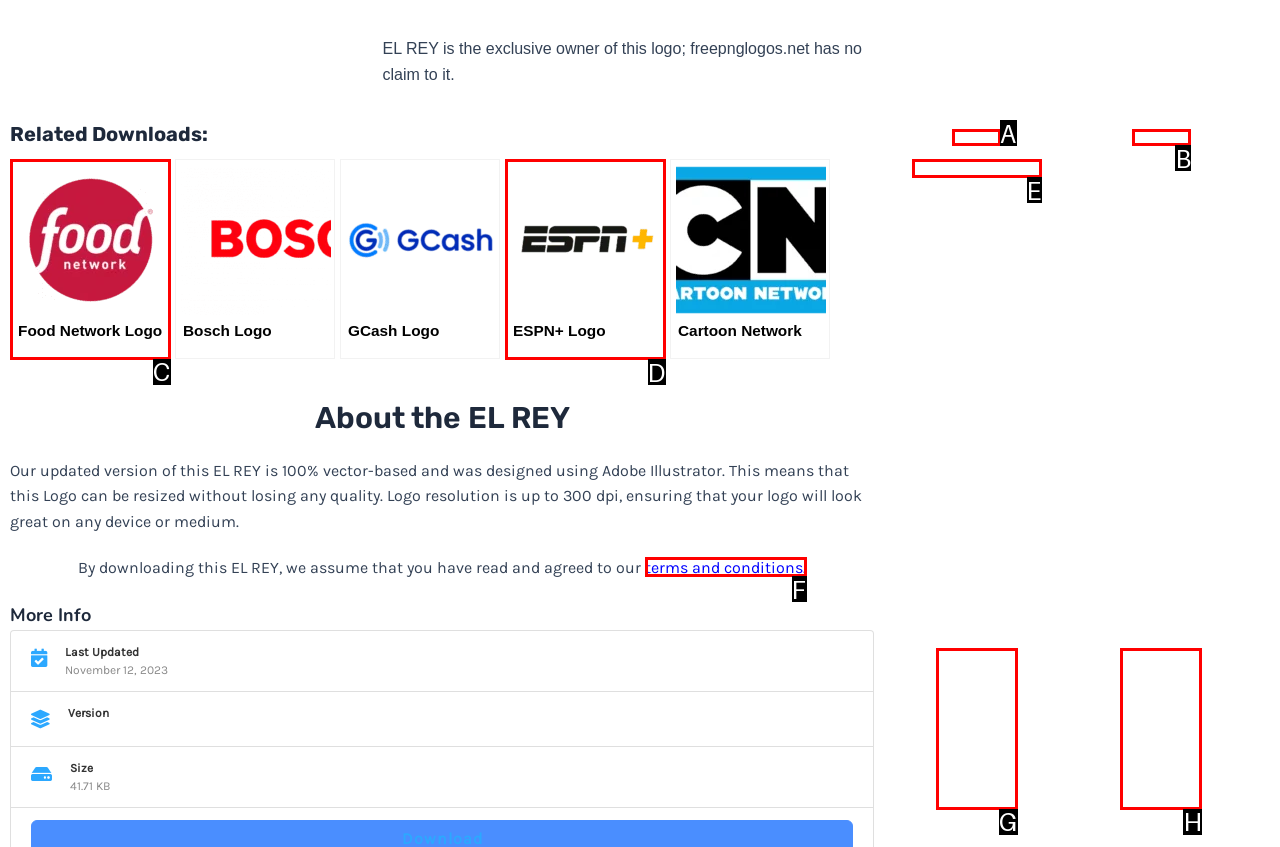Tell me which option I should click to complete the following task: Download Food Network Logo Answer with the option's letter from the given choices directly.

C